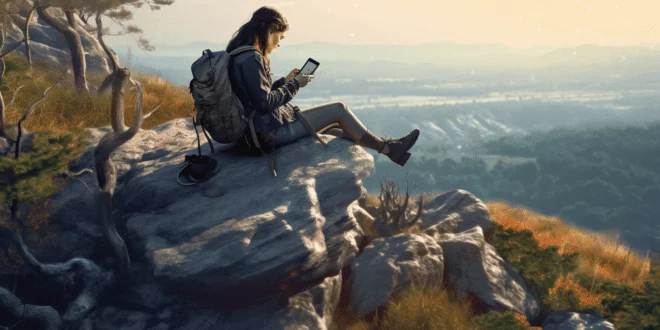What is the atmosphere of the surrounding scenery?
Please use the image to deliver a detailed and complete answer.

The surrounding scenery features rolling hills and valleys, bathed in soft sunlight, which adds to the serene atmosphere, creating a peaceful and calming environment.